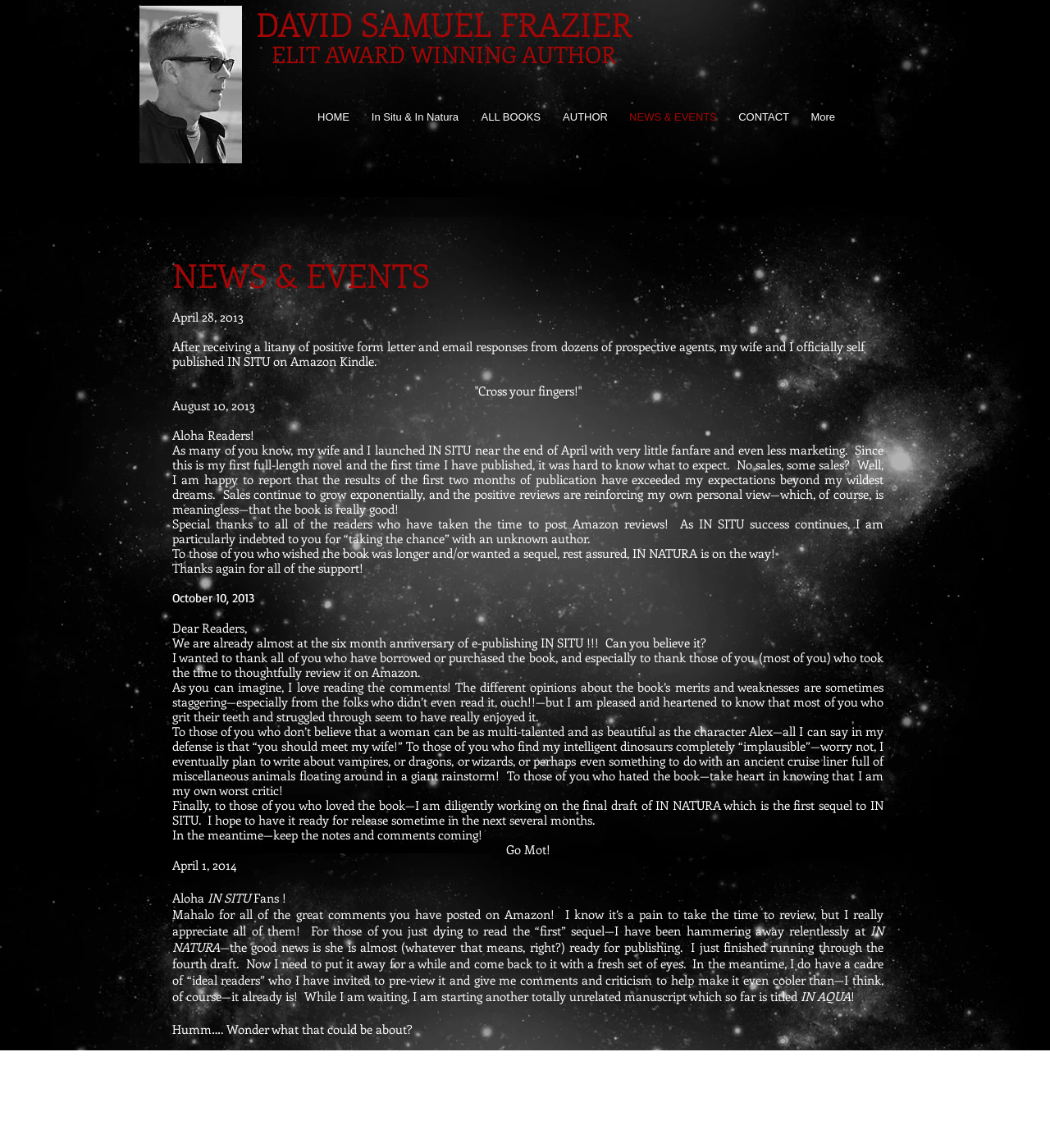What is the name of the book being written?
Utilize the information in the image to give a detailed answer to the question.

The name of the book being written is mentioned in several news events, including the one dated April 1, 2014, which mentions that the author is working on the final draft of 'IN NATURA'.